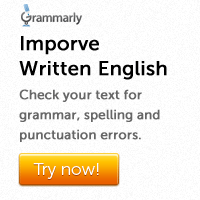What is the color of the call-to-action button?
Please answer the question with a single word or phrase, referencing the image.

Orange